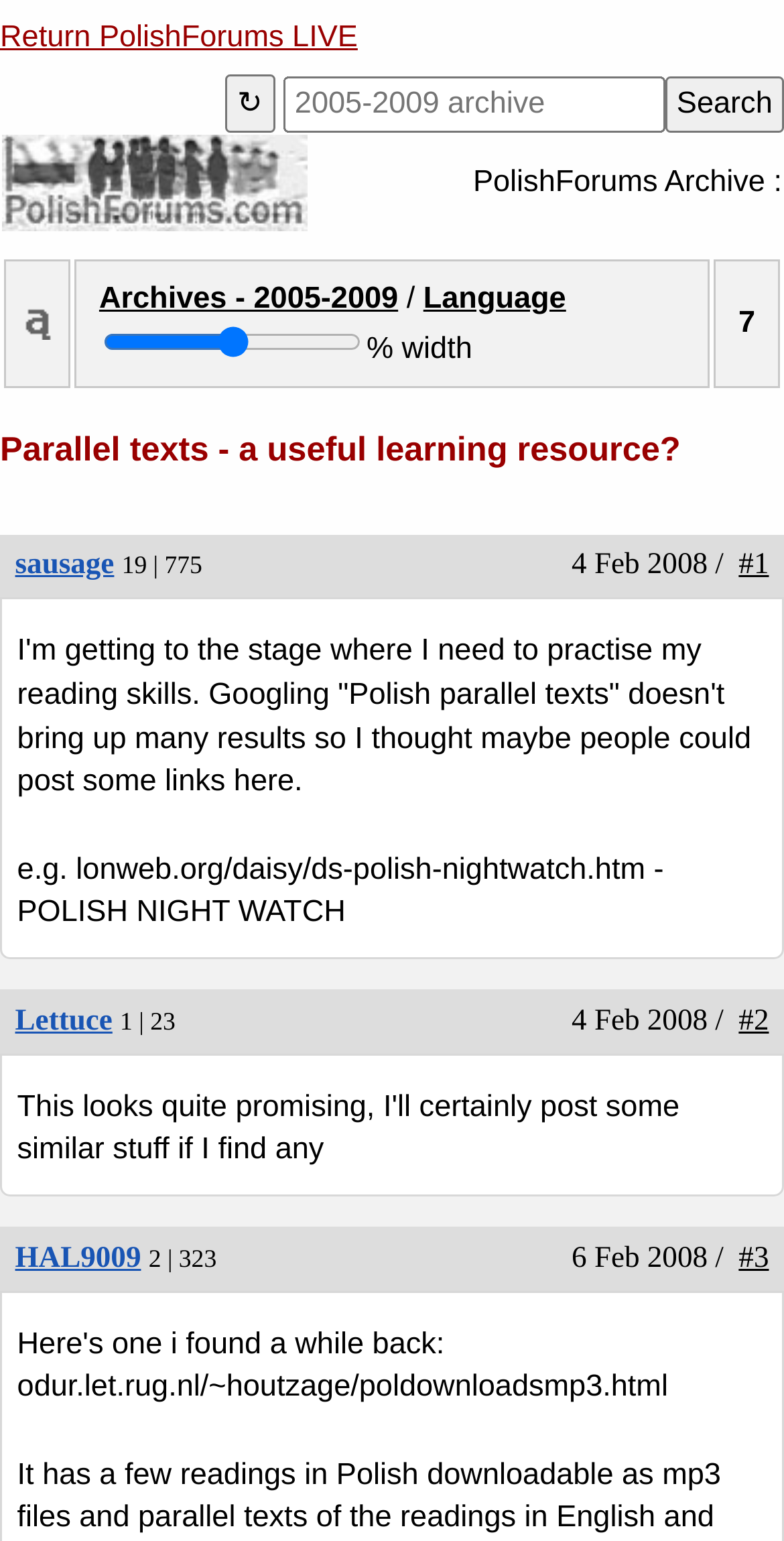Carefully examine the image and provide an in-depth answer to the question: What is the name of the archive?

The name of the archive can be found in the top-left corner of the webpage, inside a table cell, which is a link with the text 'PolishForums - ARCHIVE'.